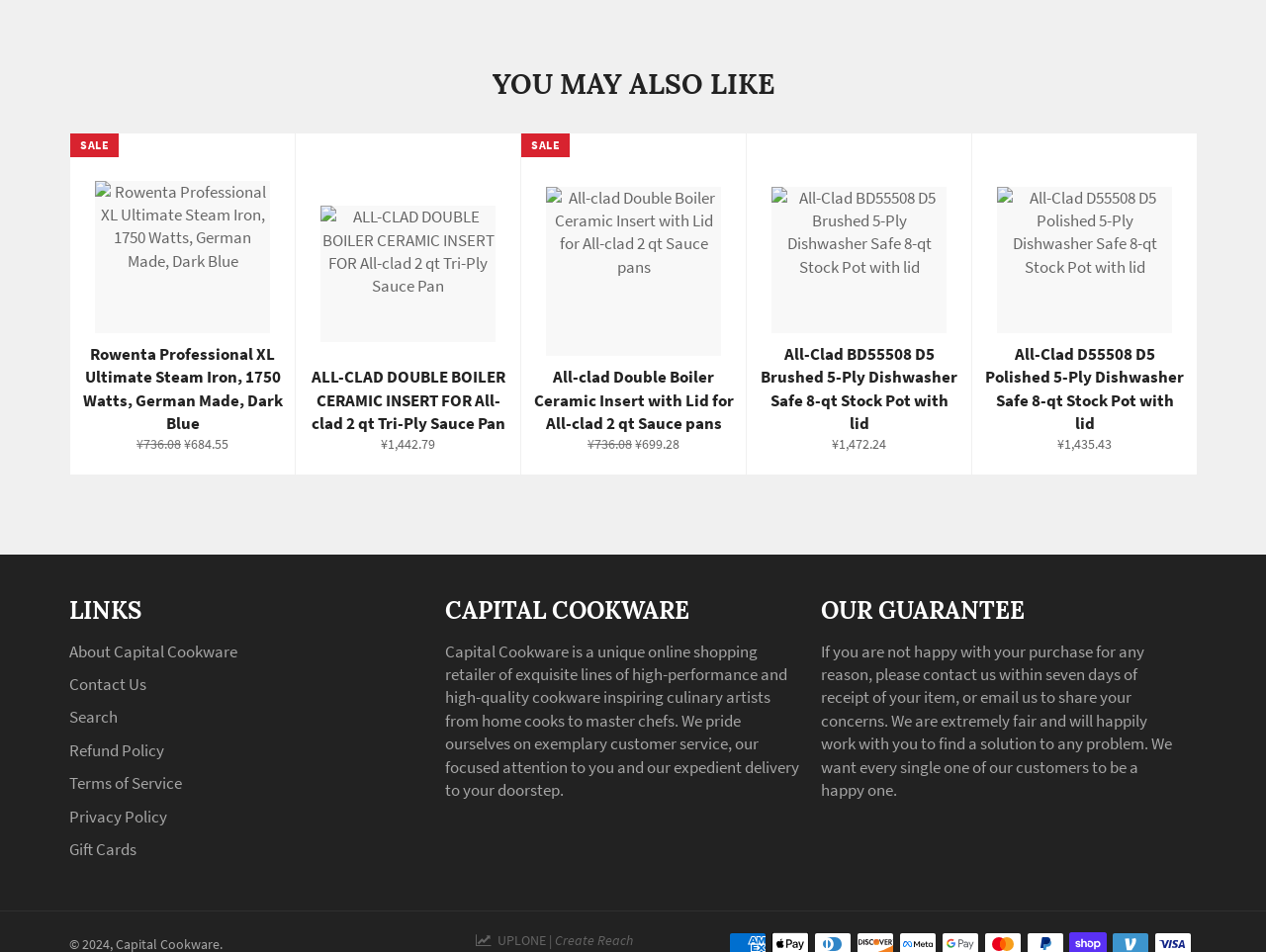Pinpoint the bounding box coordinates of the clickable element to carry out the following instruction: "Call the phone number."

None